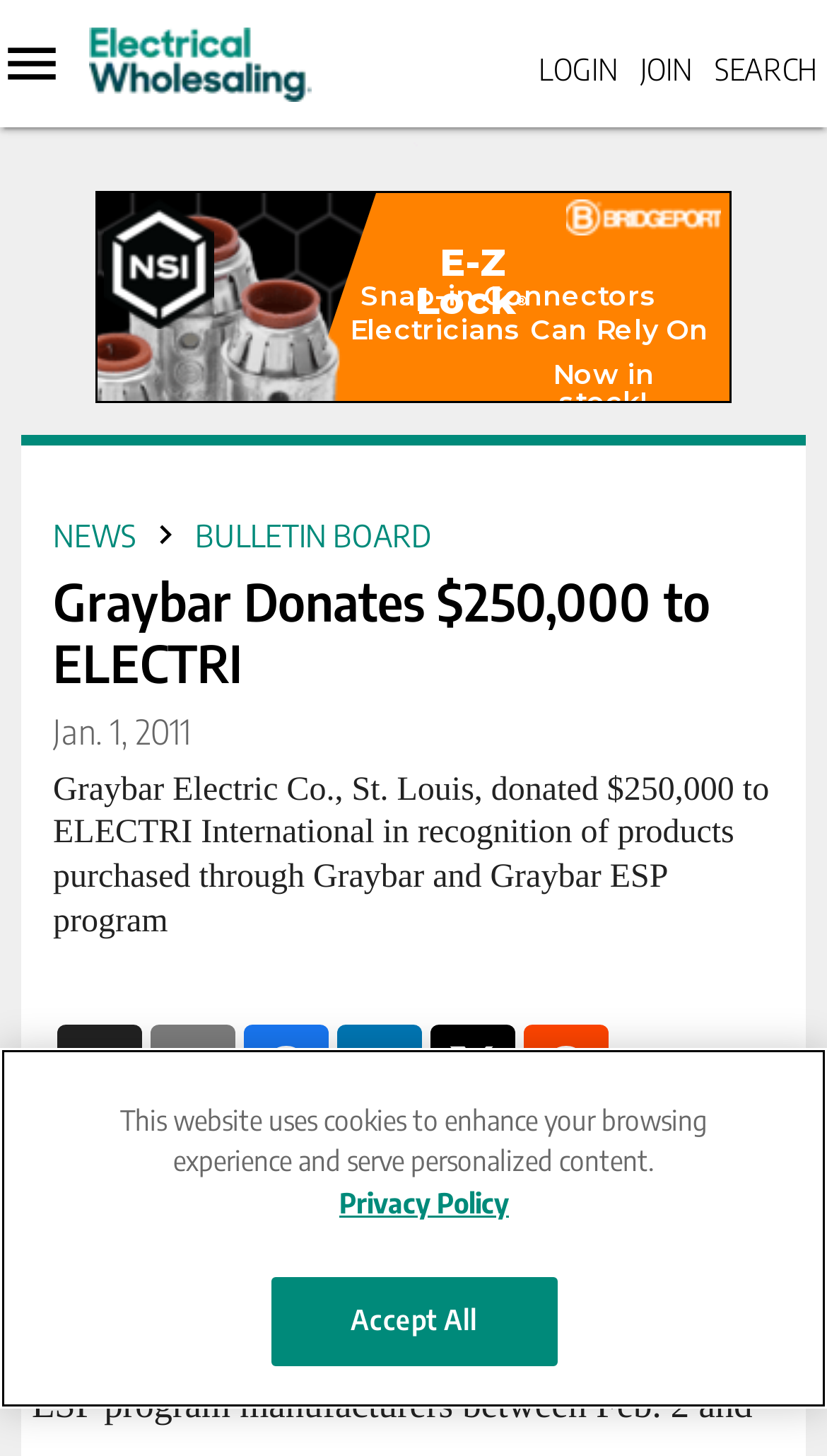From the webpage screenshot, identify the region described by more. Provide the bounding box coordinates as (top-left x, top-left y, bottom-right x, bottom-right y), with each value being a floating point number between 0 and 1.

None